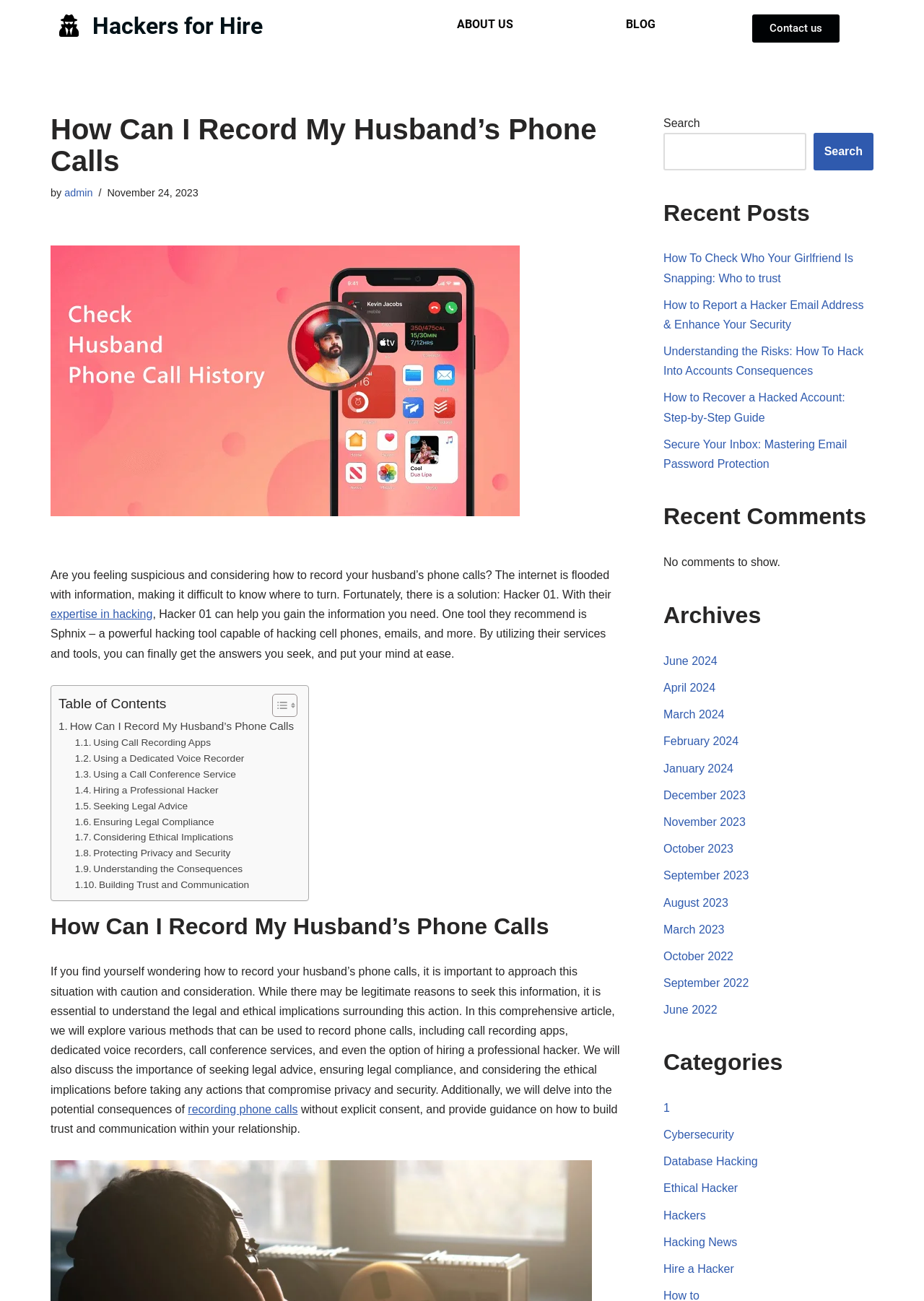Could you locate the bounding box coordinates for the section that should be clicked to accomplish this task: "Read 'How Can I Record My Husband’s Phone Calls'".

[0.055, 0.087, 0.671, 0.136]